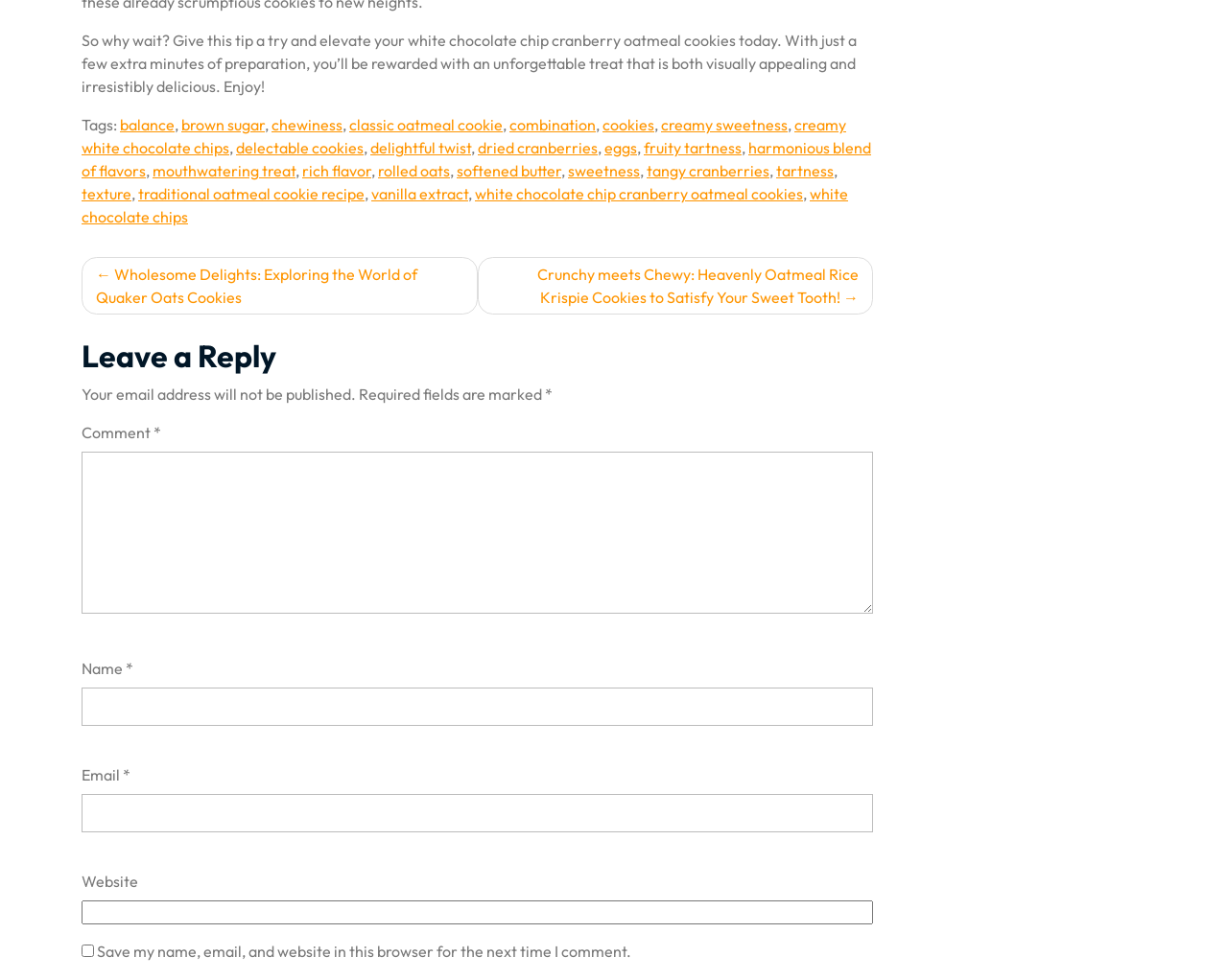Find and specify the bounding box coordinates that correspond to the clickable region for the instruction: "Manage cookies".

None